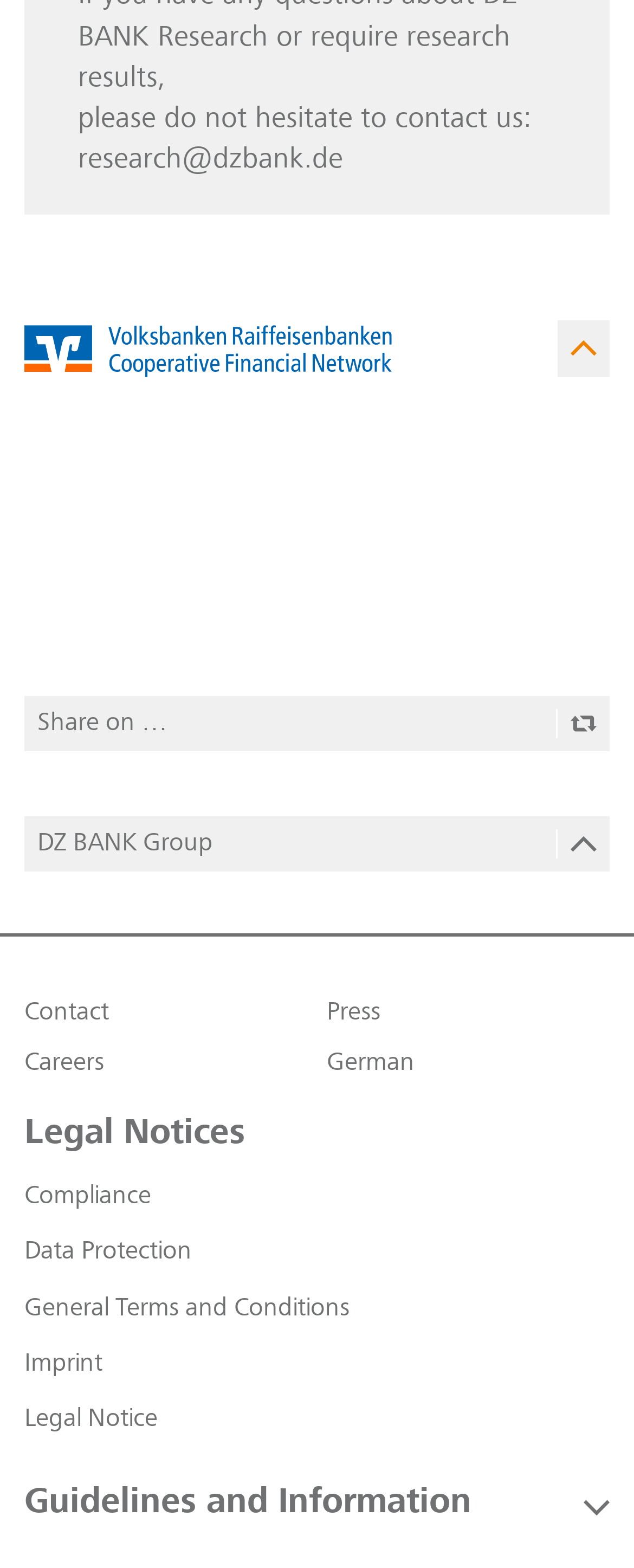Provide a one-word or short-phrase answer to the question:
How many buttons are there on the webpage?

2